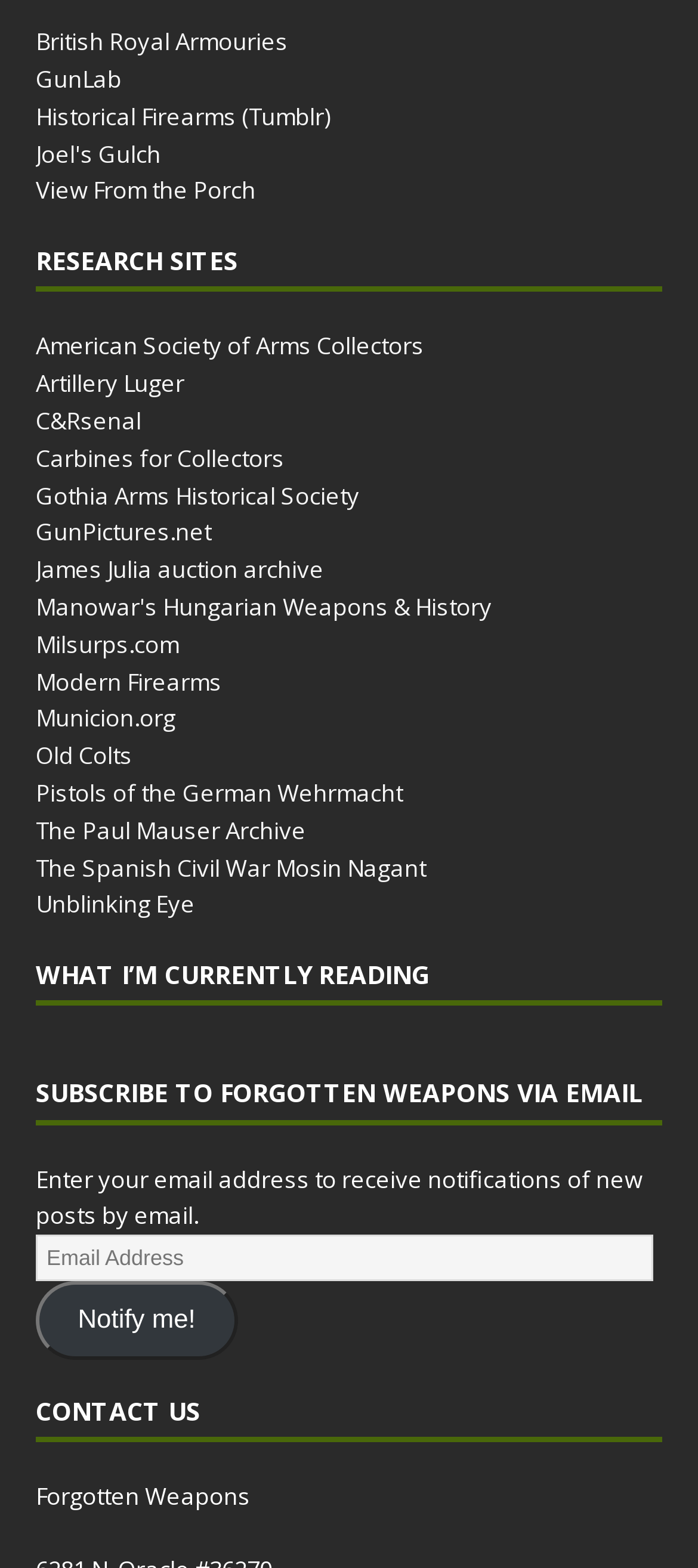Please identify the bounding box coordinates of the element that needs to be clicked to perform the following instruction: "Subscribe to Forgotten Weapons via email".

[0.051, 0.741, 0.921, 0.785]